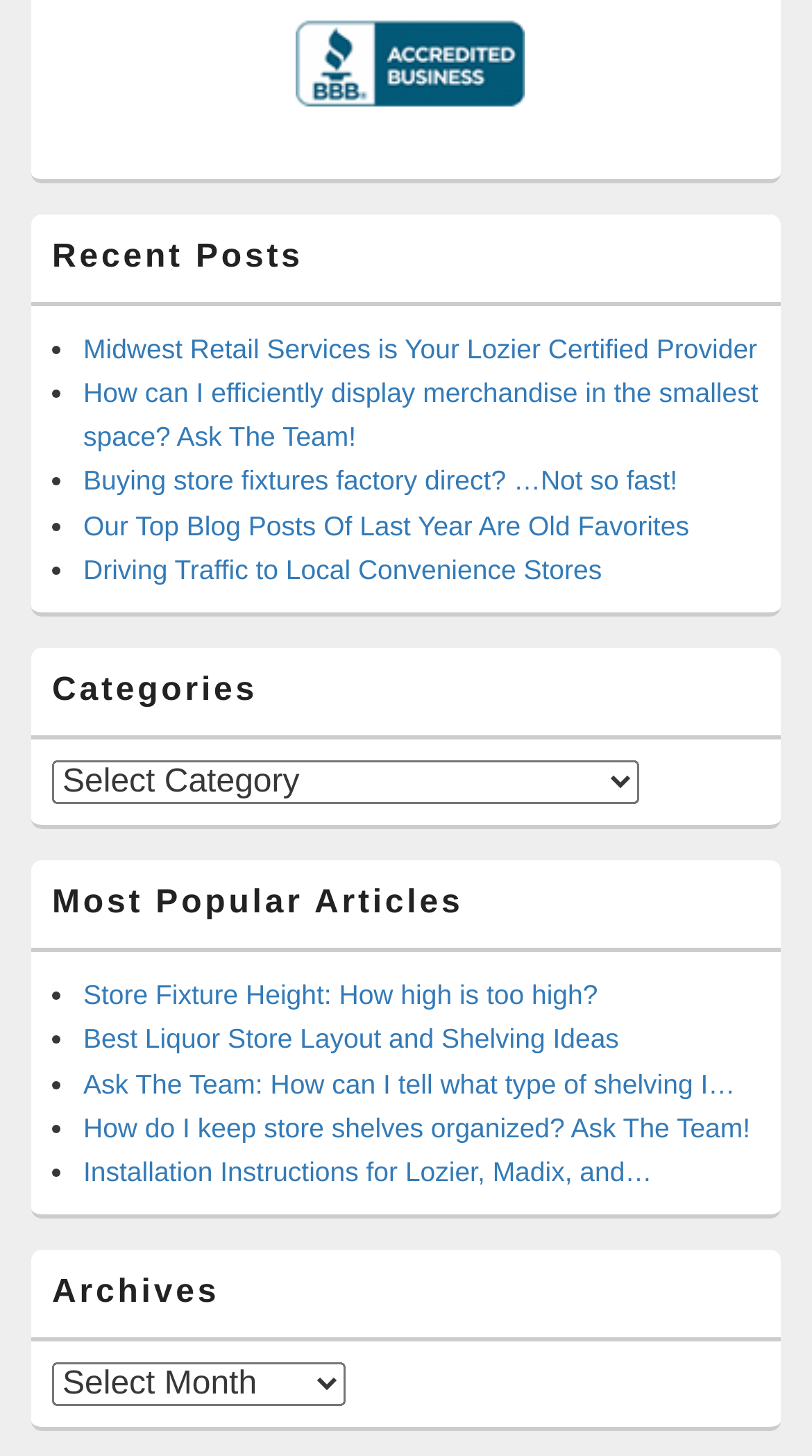What is the title of the most popular article?
Please give a detailed and elaborate answer to the question based on the image.

The most popular article is identified by the link element with the text 'Store Fixture Height: How high is too high?' which is located under the 'Most Popular Articles' heading.